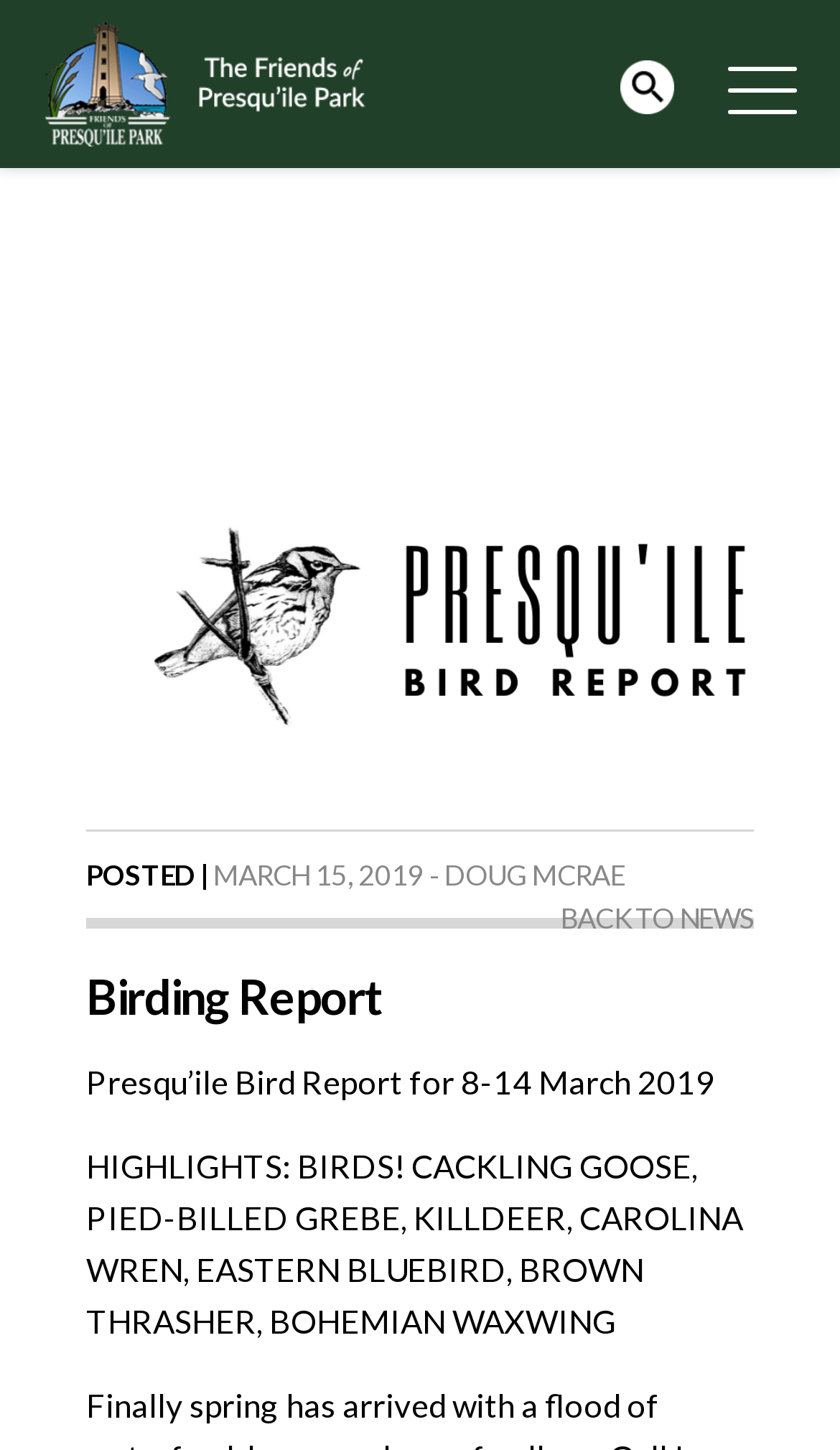What is the author of the bird report?
Use the image to answer the question with a single word or phrase.

DOUG MCRAE